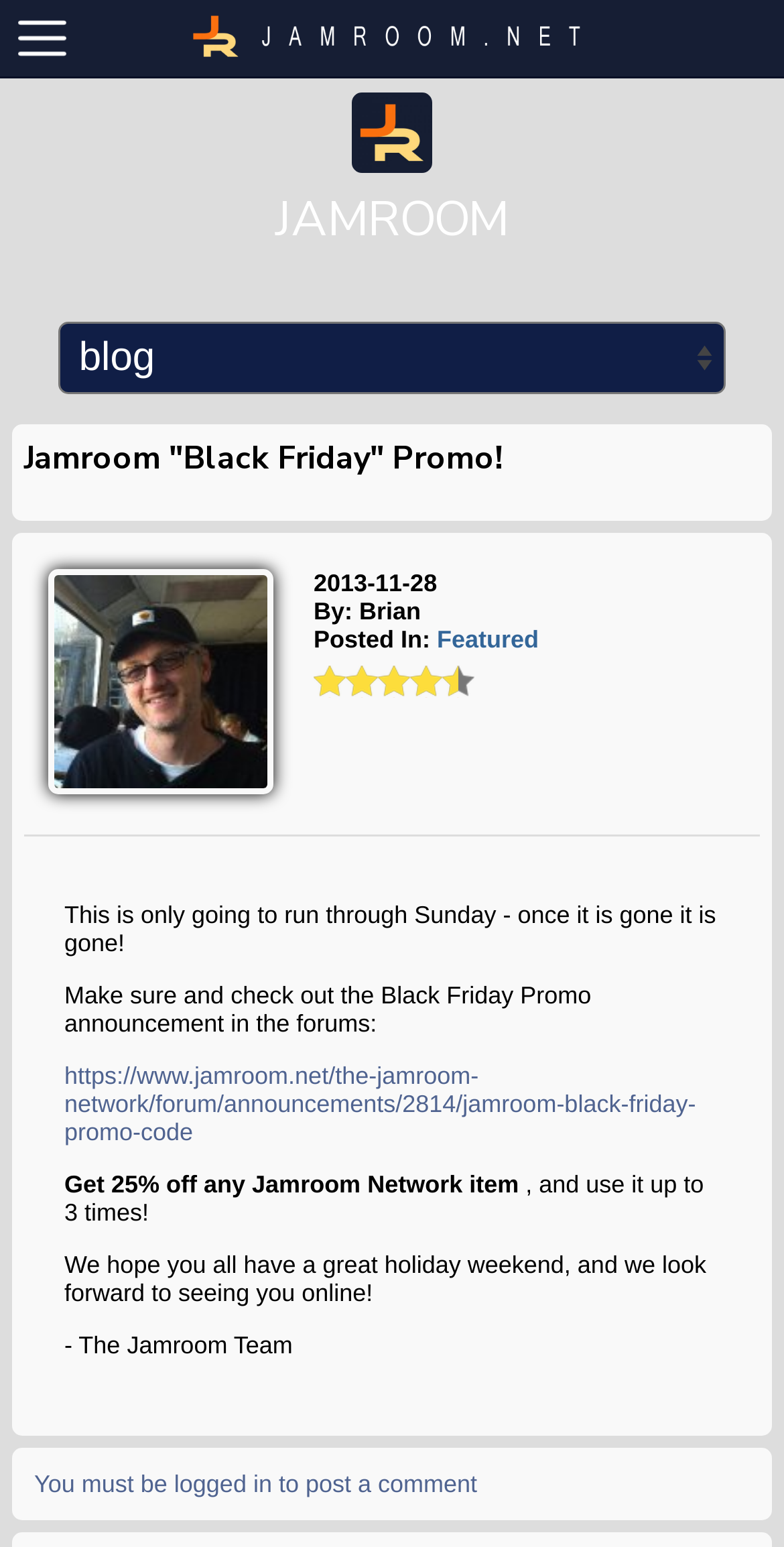Pinpoint the bounding box coordinates of the element you need to click to execute the following instruction: "visit the blog". The bounding box should be represented by four float numbers between 0 and 1, in the format [left, top, right, bottom].

None